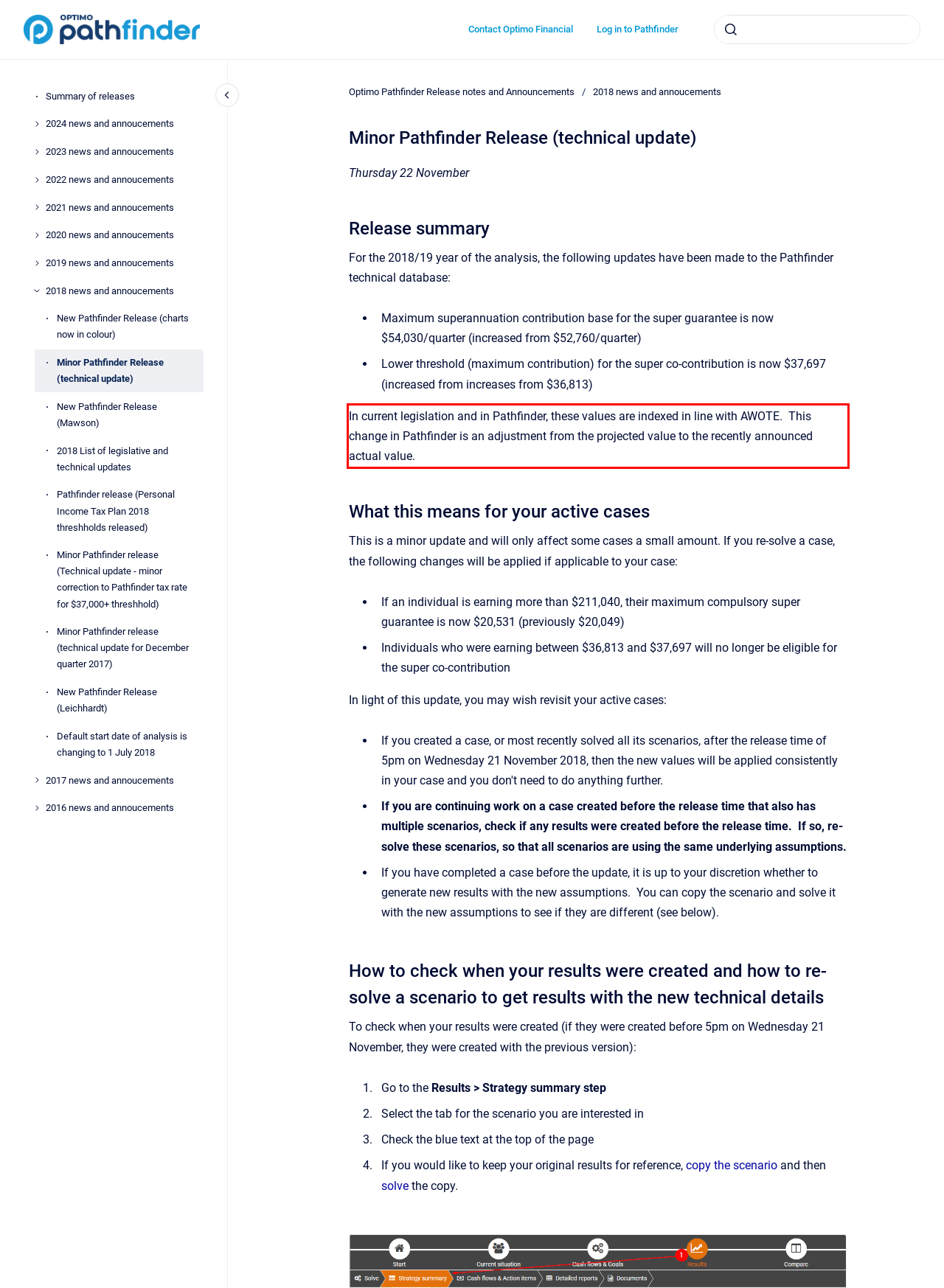Within the screenshot of the webpage, locate the red bounding box and use OCR to identify and provide the text content inside it.

In current legislation and in Pathfinder, these values are indexed in line with AWOTE. This change in Pathfinder is an adjustment from the projected value to the recently announced actual value.